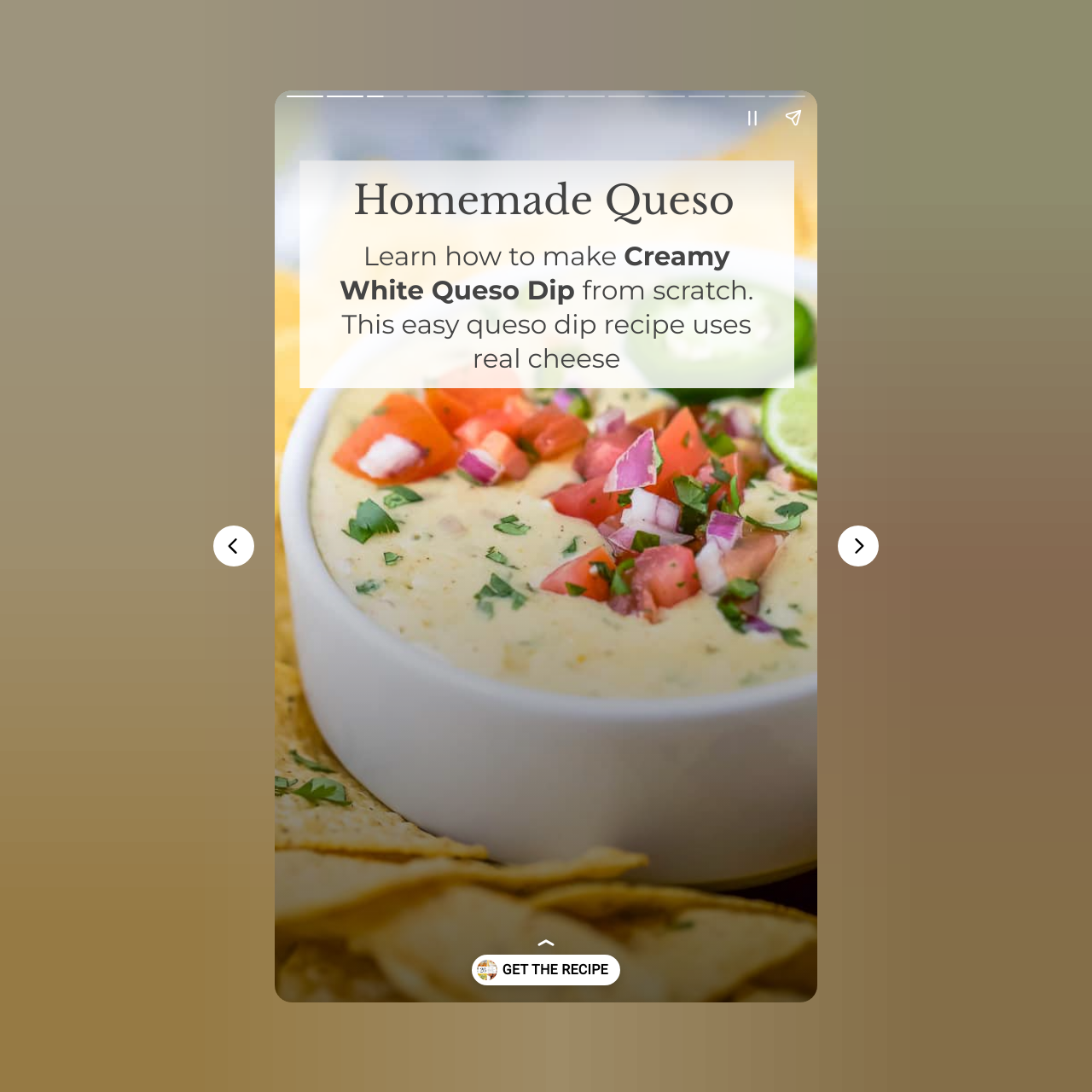Examine the image carefully and respond to the question with a detailed answer: 
What is the main ingredient used in the queso dip recipe?

The text 'This easy queso dip recipe uses real cheese' explicitly states that real cheese is an ingredient used in the recipe.